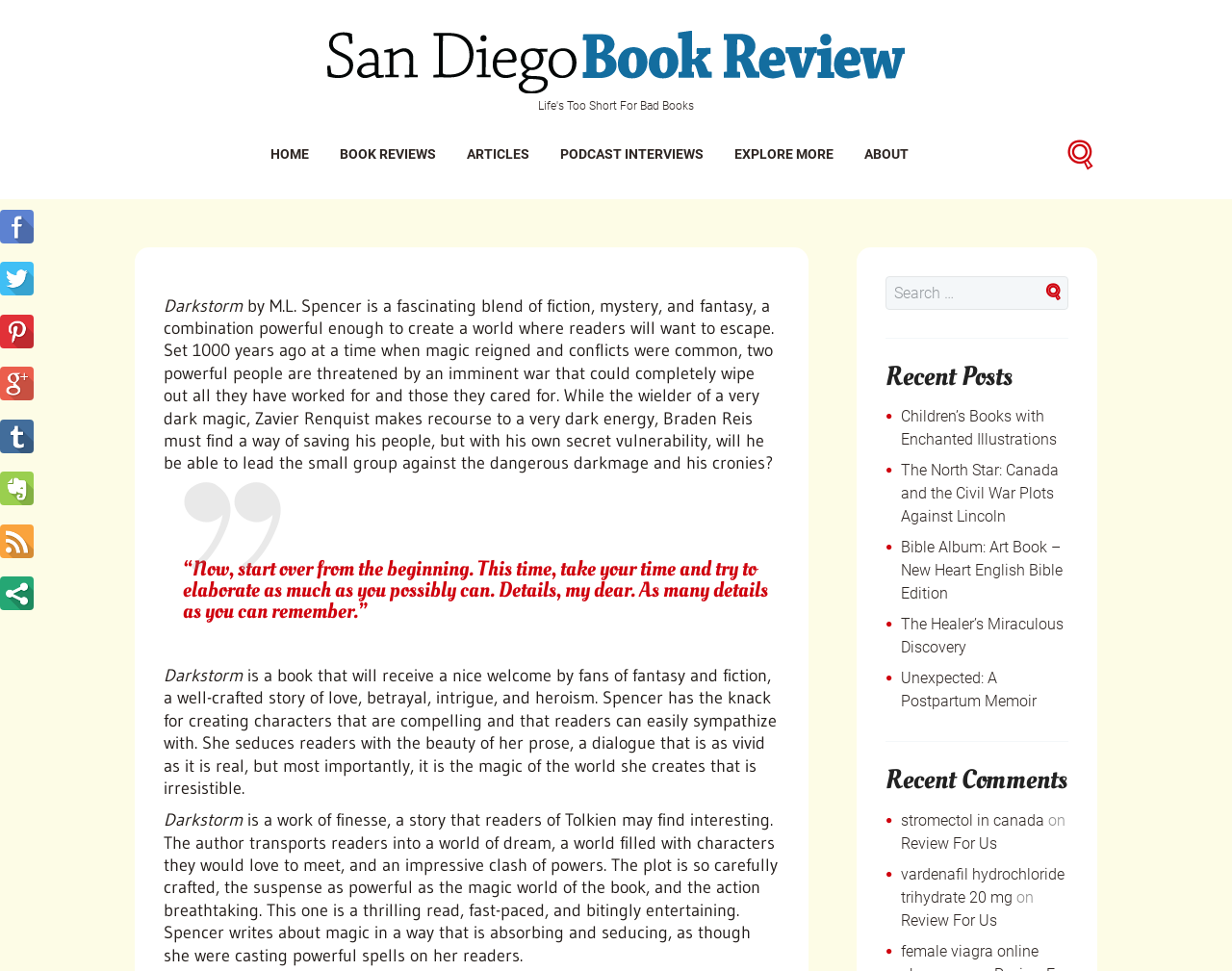Could you provide the bounding box coordinates for the portion of the screen to click to complete this instruction: "Search for a book"?

[0.719, 0.284, 0.867, 0.319]